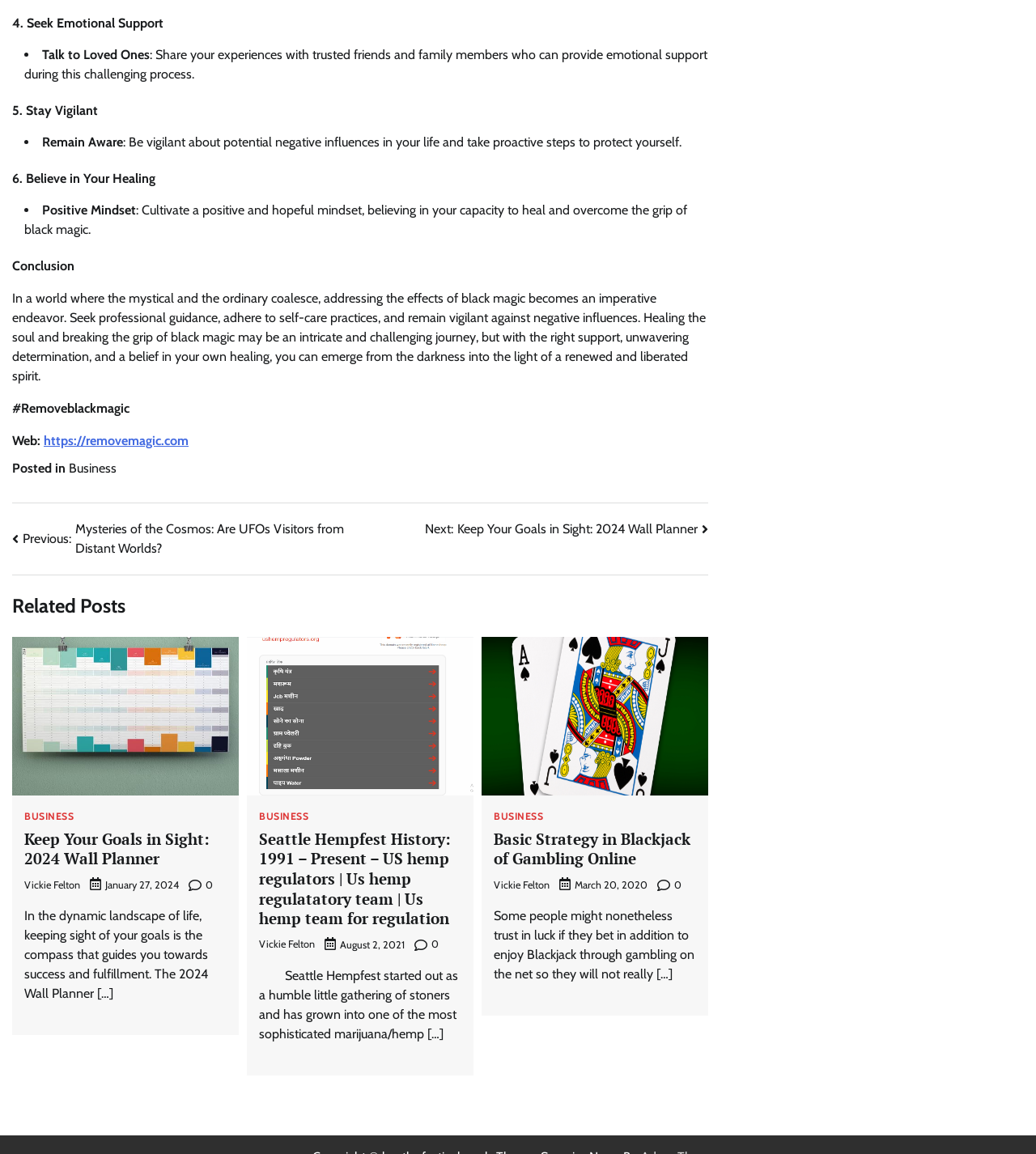What is the purpose of the 'Removeblackmagic' hashtag?
Can you provide a detailed and comprehensive answer to the question?

The 'Removeblackmagic' hashtag is likely used to raise awareness about the effects of black magic and to promote the article's message of overcoming its negative influences.